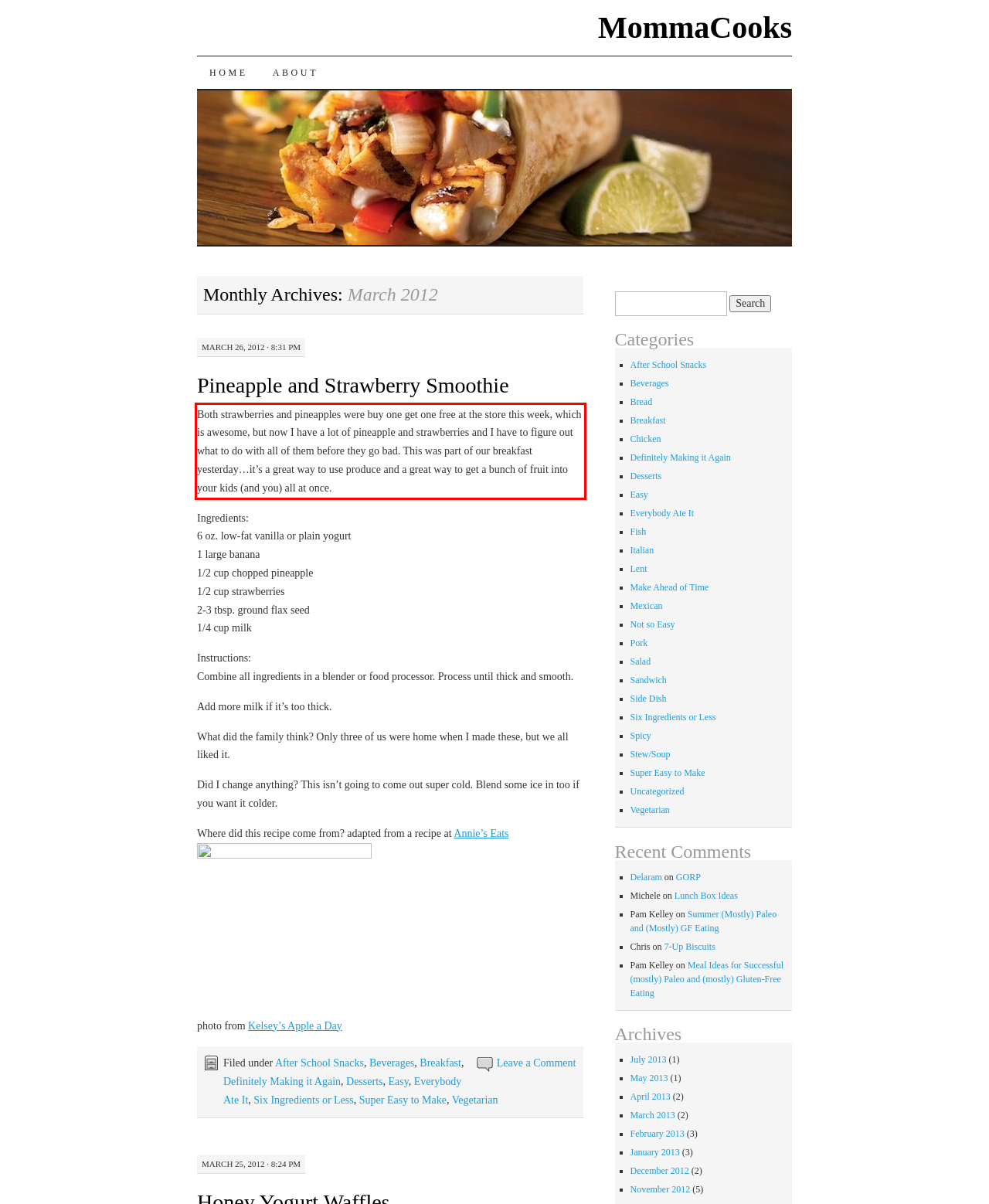Given a screenshot of a webpage with a red bounding box, extract the text content from the UI element inside the red bounding box.

Both strawberries and pineapples were buy one get one free at the store this week, which is awesome, but now I have a lot of pineapple and strawberries and I have to figure out what to do with all of them before they go bad. This was part of our breakfast yesterday…it’s a great way to use produce and a great way to get a bunch of fruit into your kids (and you) all at once.